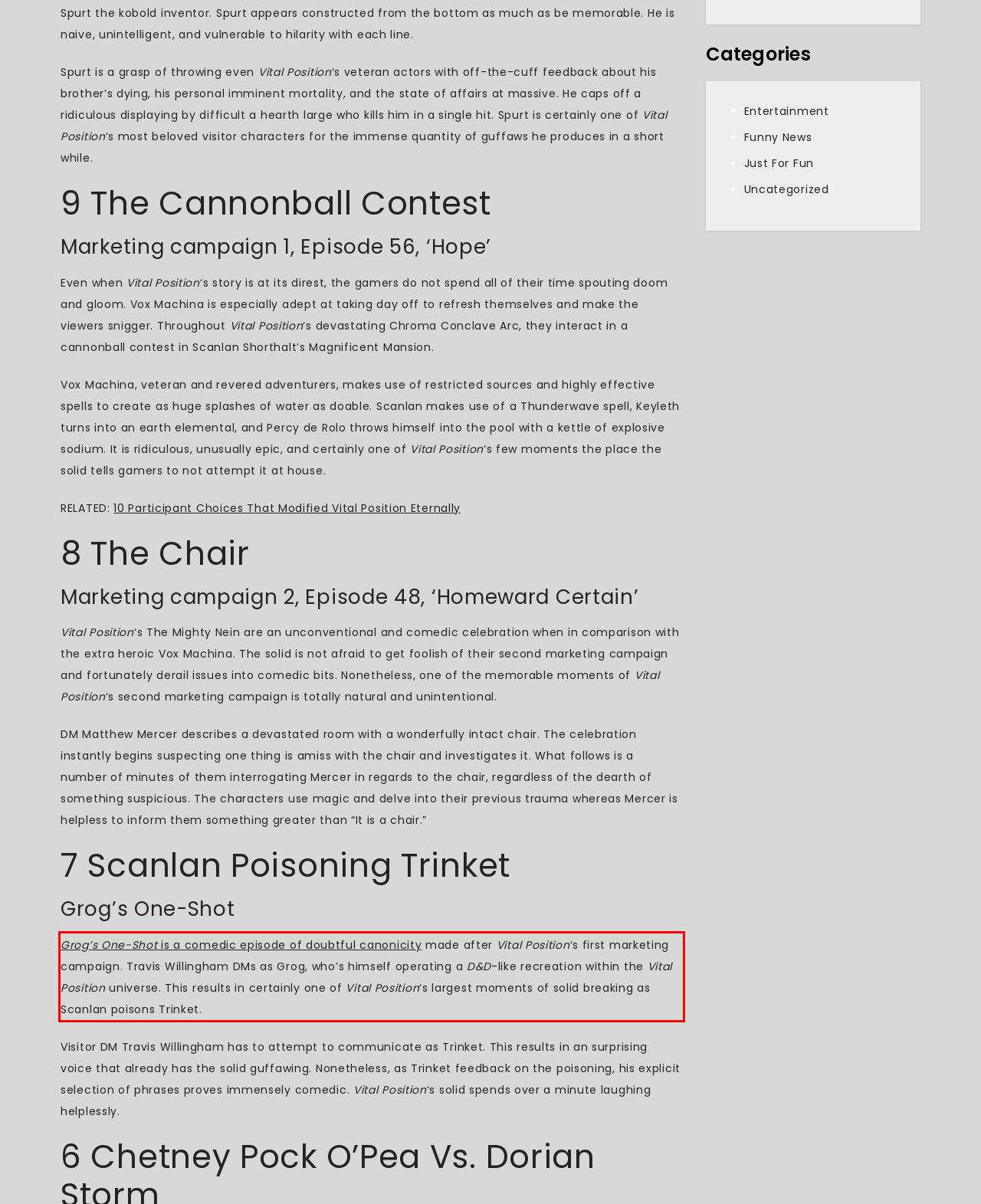From the provided screenshot, extract the text content that is enclosed within the red bounding box.

Grog’s One-Shot is a comedic episode of doubtful canonicity made after Vital Position‘s first marketing campaign. Travis Willingham DMs as Grog, who’s himself operating a D&D-like recreation within the Vital Position universe. This results in certainly one of Vital Position‘s largest moments of solid breaking as Scanlan poisons Trinket.